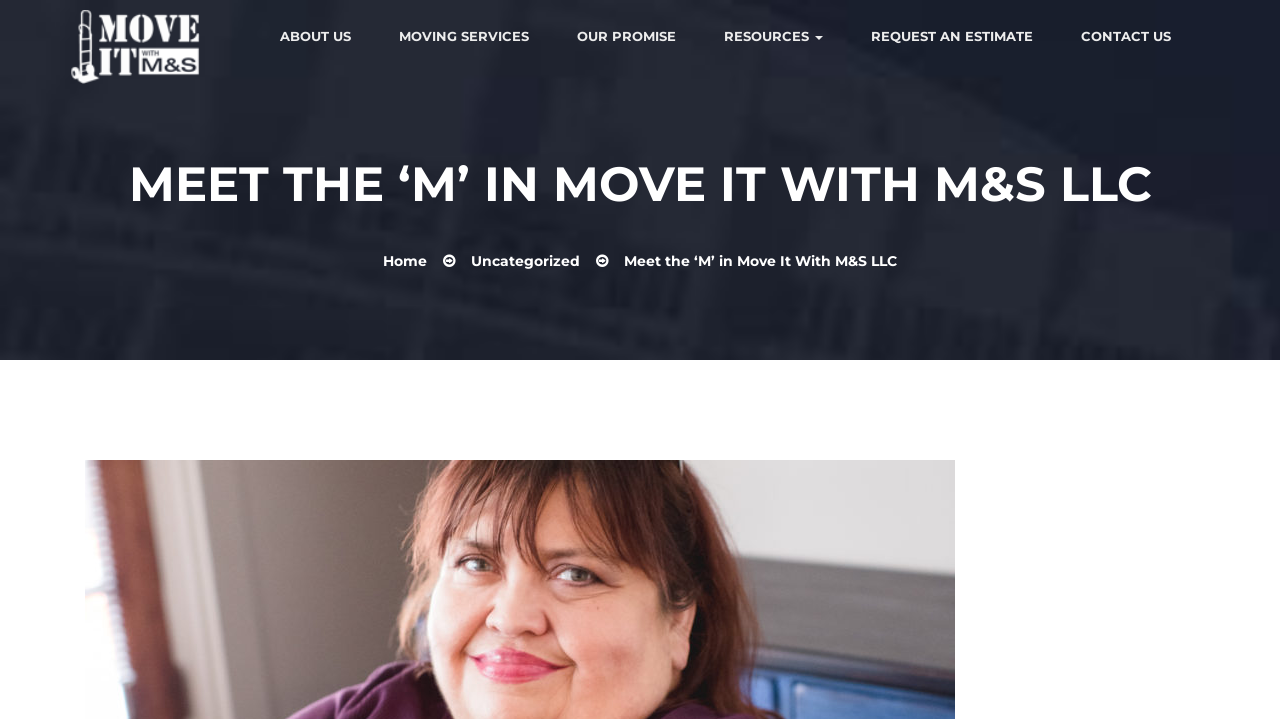What is the last link on the bottom navigation bar?
Look at the image and answer the question using a single word or phrase.

Meet the ‘M’ in Move It With M&S LLC